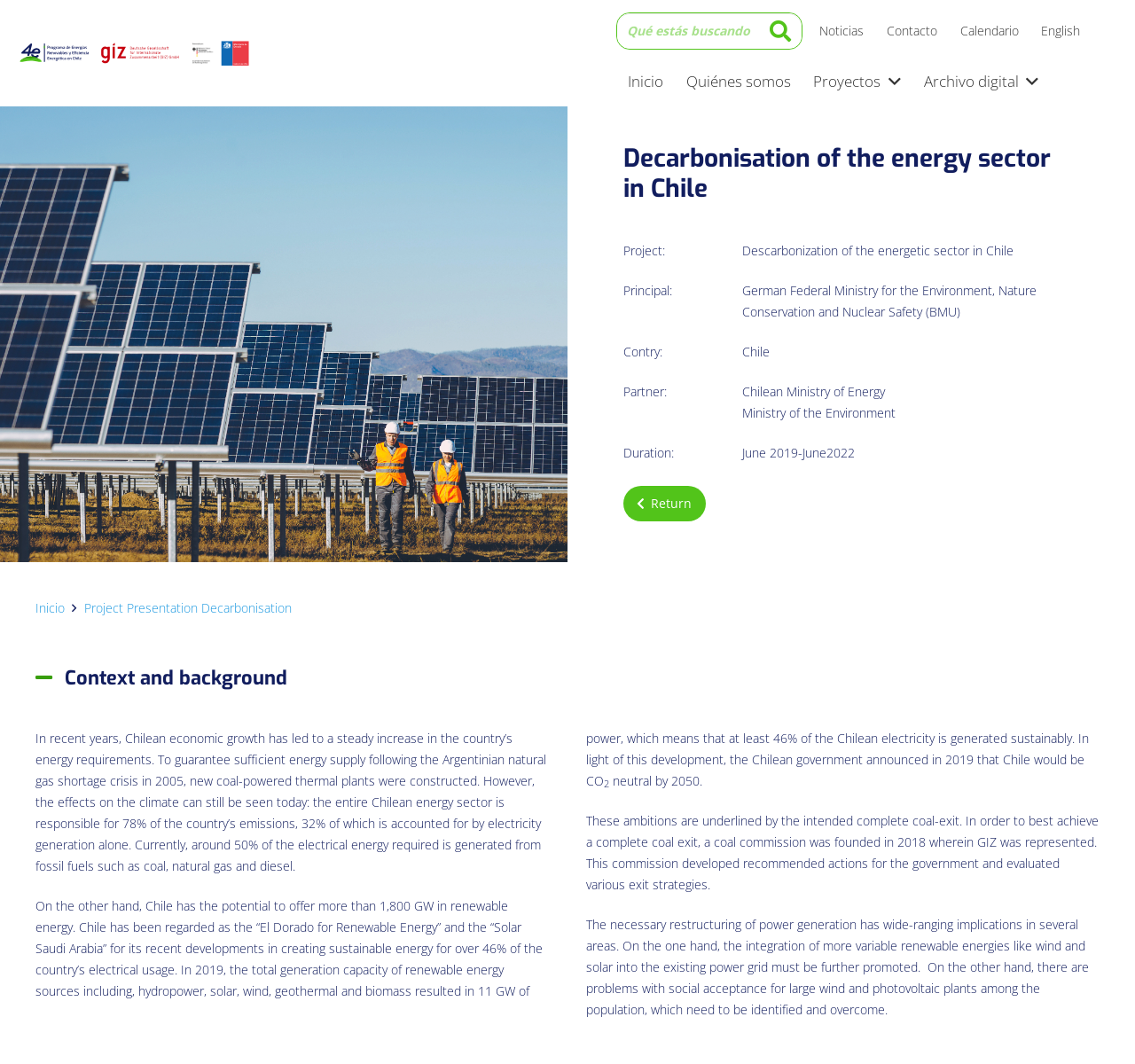Please determine the headline of the webpage and provide its content.

Decarbonisation of the energy sector in Chile